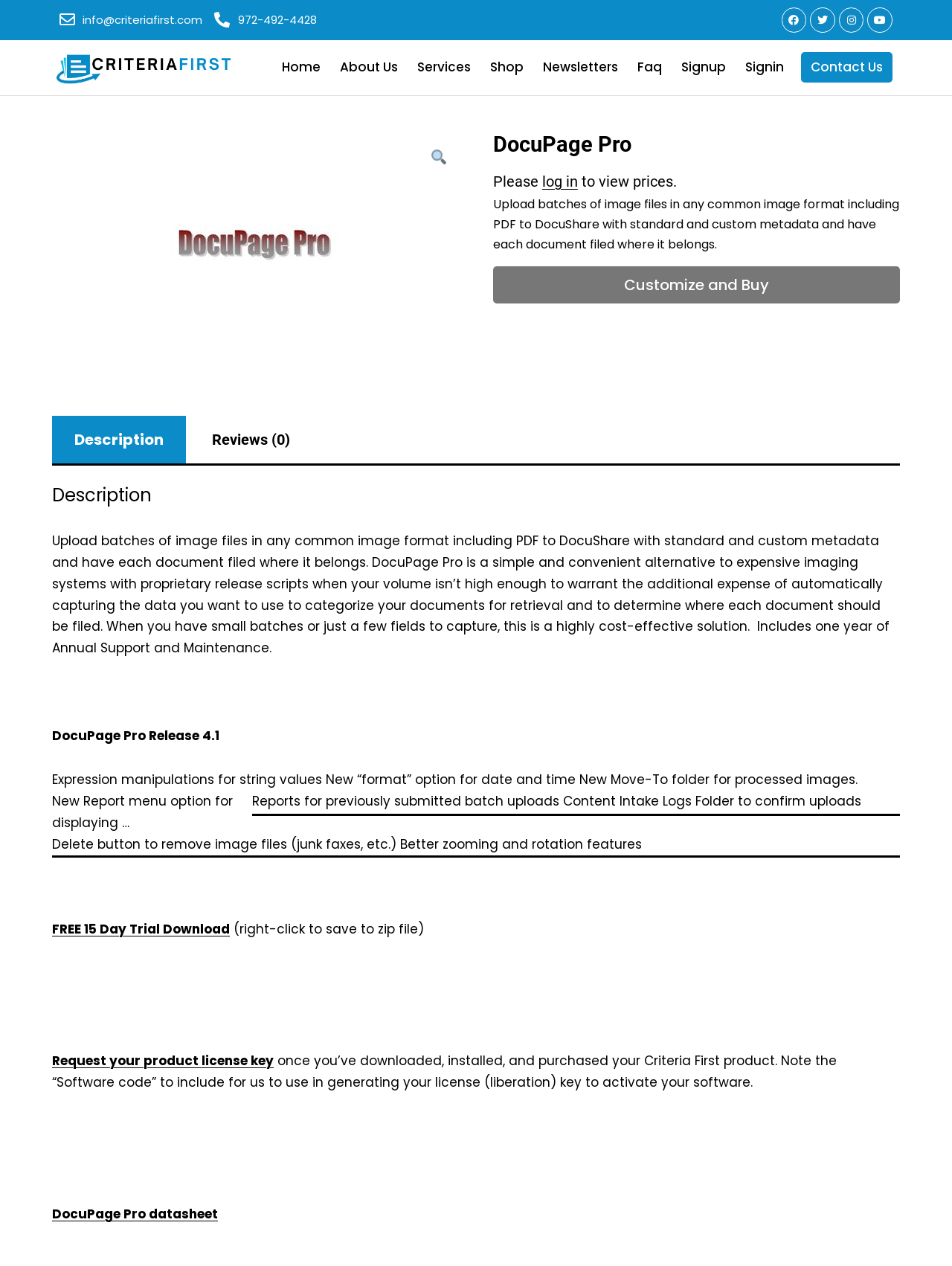Please identify the bounding box coordinates of the clickable element to fulfill the following instruction: "Click the 'Customize and Buy' button". The coordinates should be four float numbers between 0 and 1, i.e., [left, top, right, bottom].

[0.518, 0.21, 0.945, 0.24]